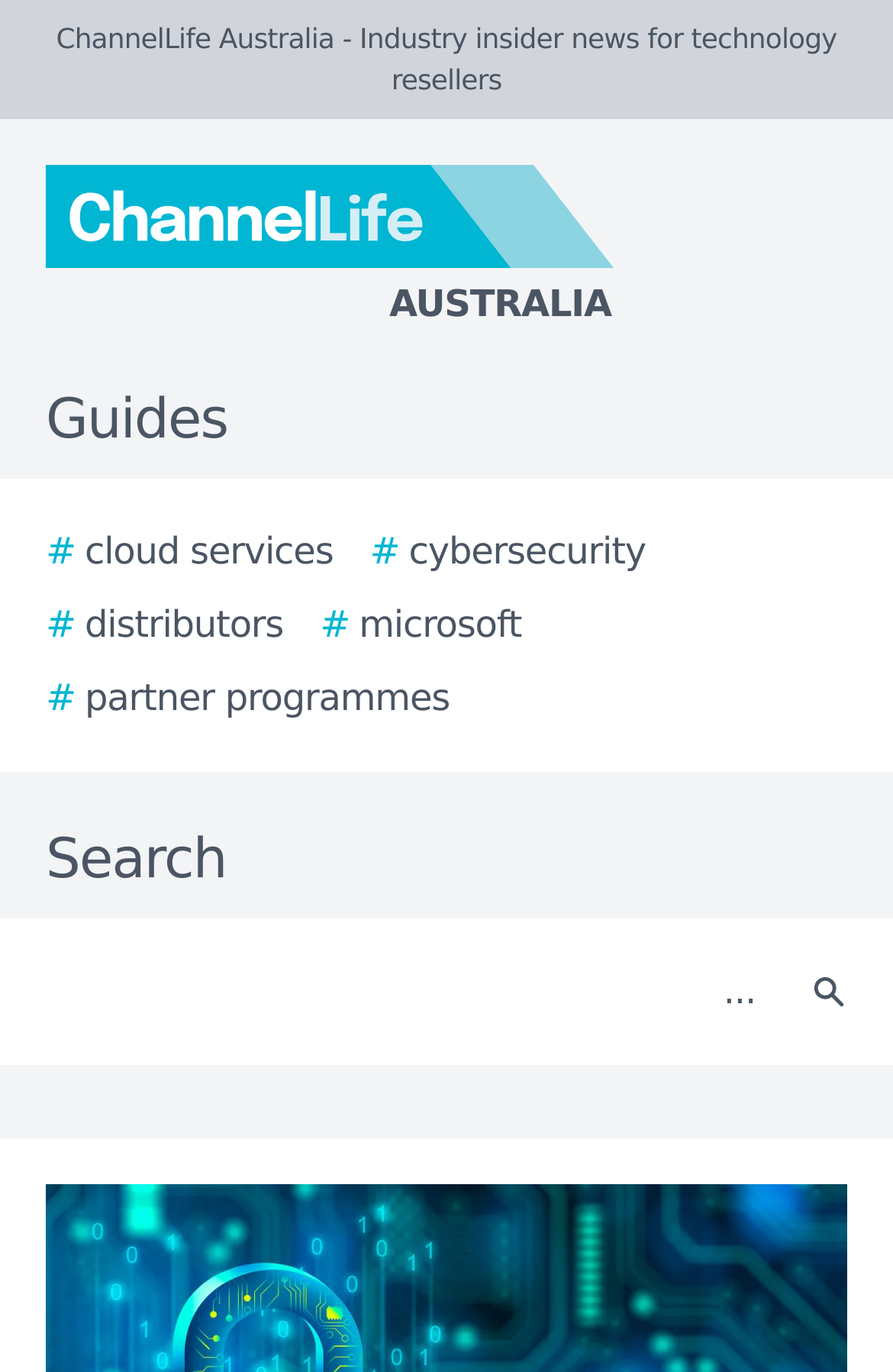Please reply with a single word or brief phrase to the question: 
What is the purpose of the textbox?

Search